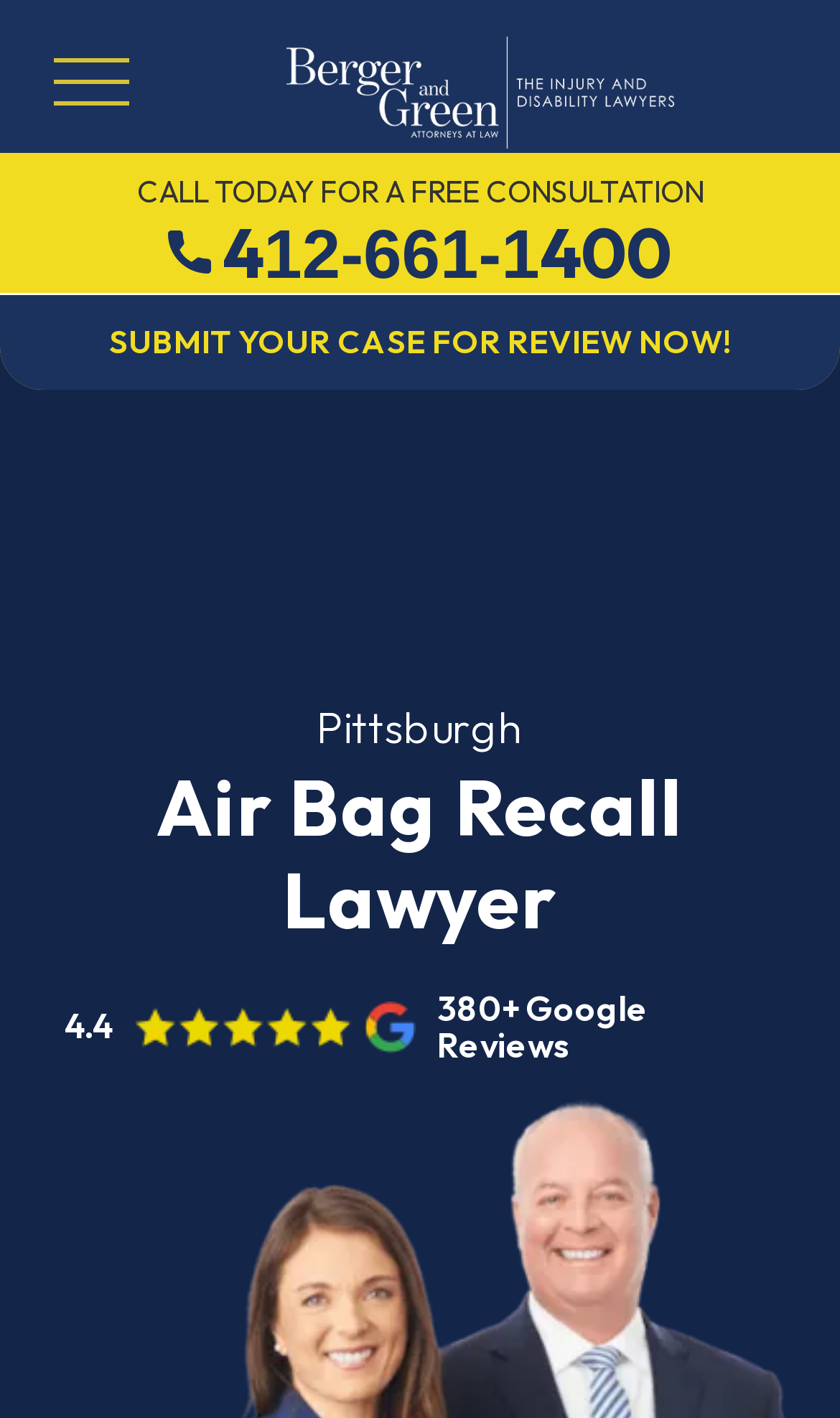How many Google Reviews does Berger & Green Attorneys have?
Answer the question with as much detail as possible.

I found the number of reviews by looking at the StaticText element with the text '380+ Google Reviews' which is located below the '4.4' rating.